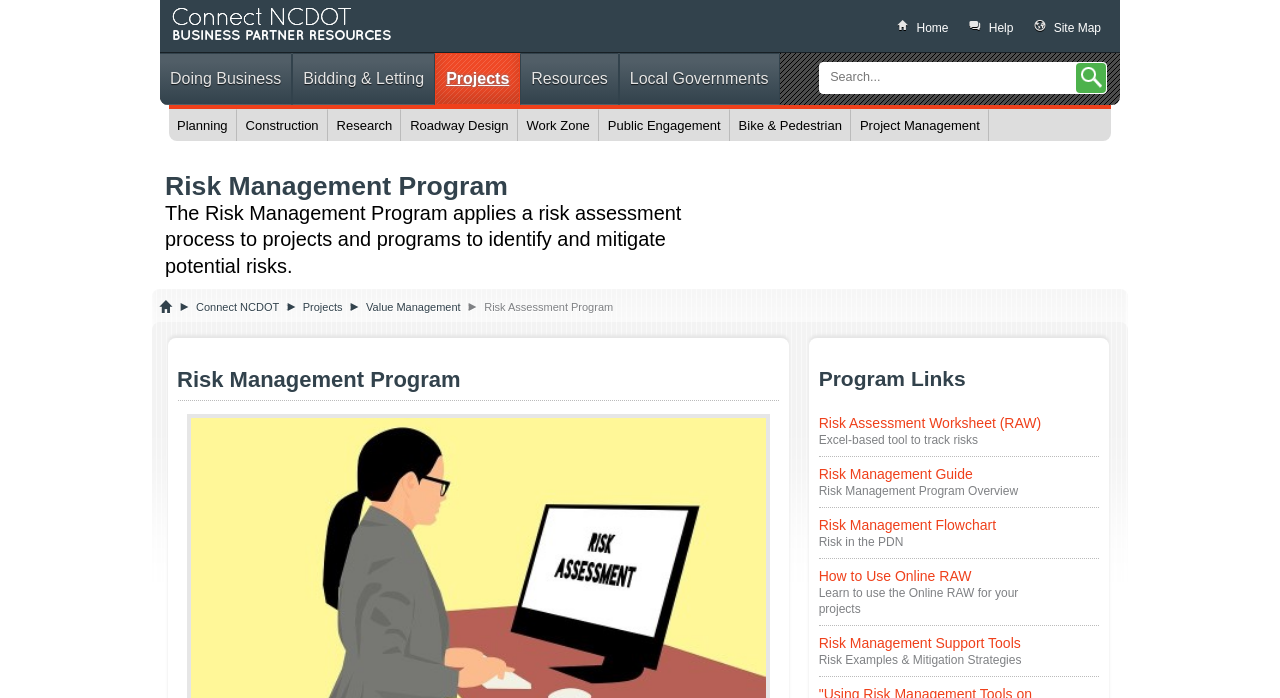Identify the webpage's primary heading and generate its text.

Risk Management Program
The Risk Management Program applies a risk assessment process to projects and programs to identify and mitigate potential risks.